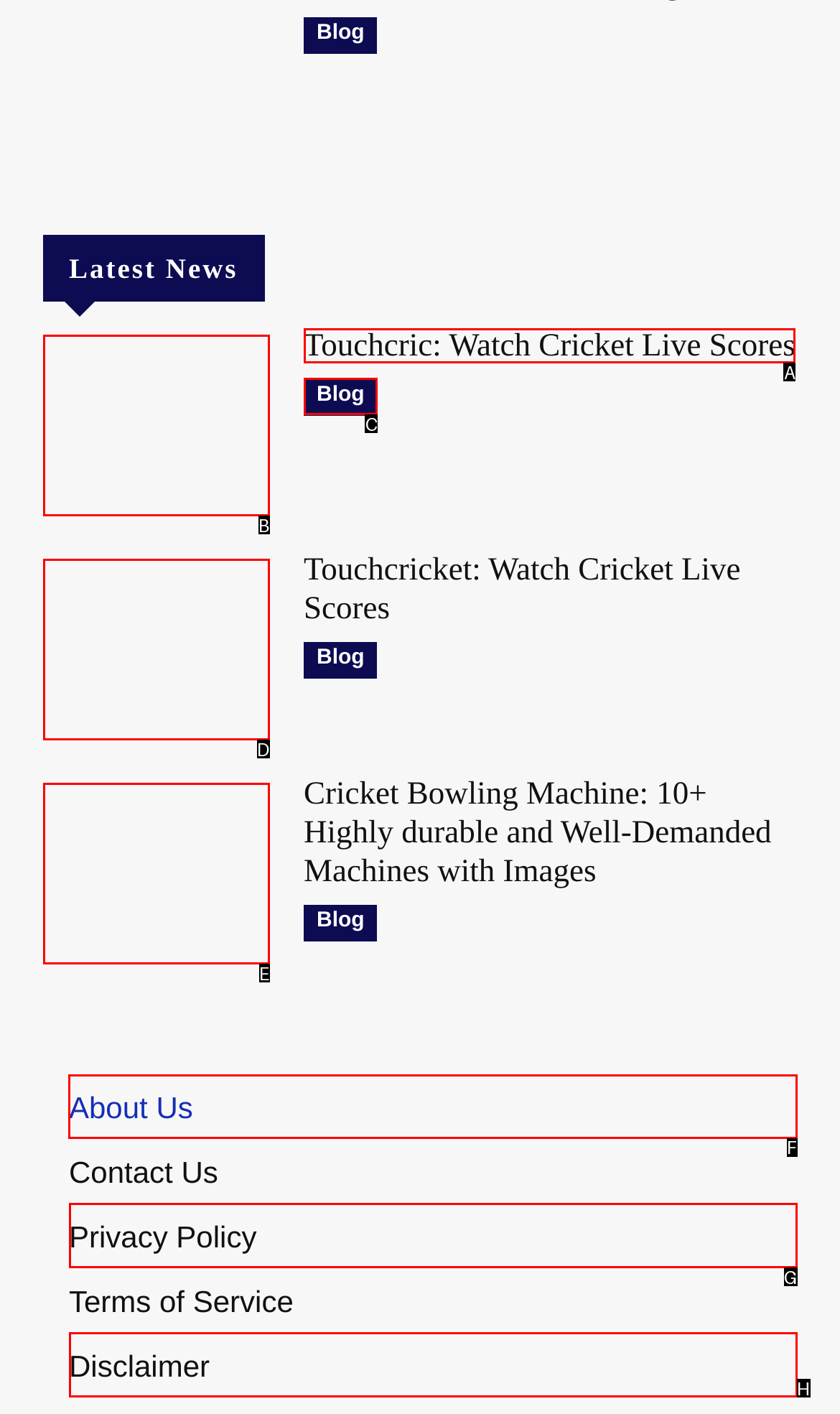Identify which HTML element to click to fulfill the following task: View the about us page. Provide your response using the letter of the correct choice.

F